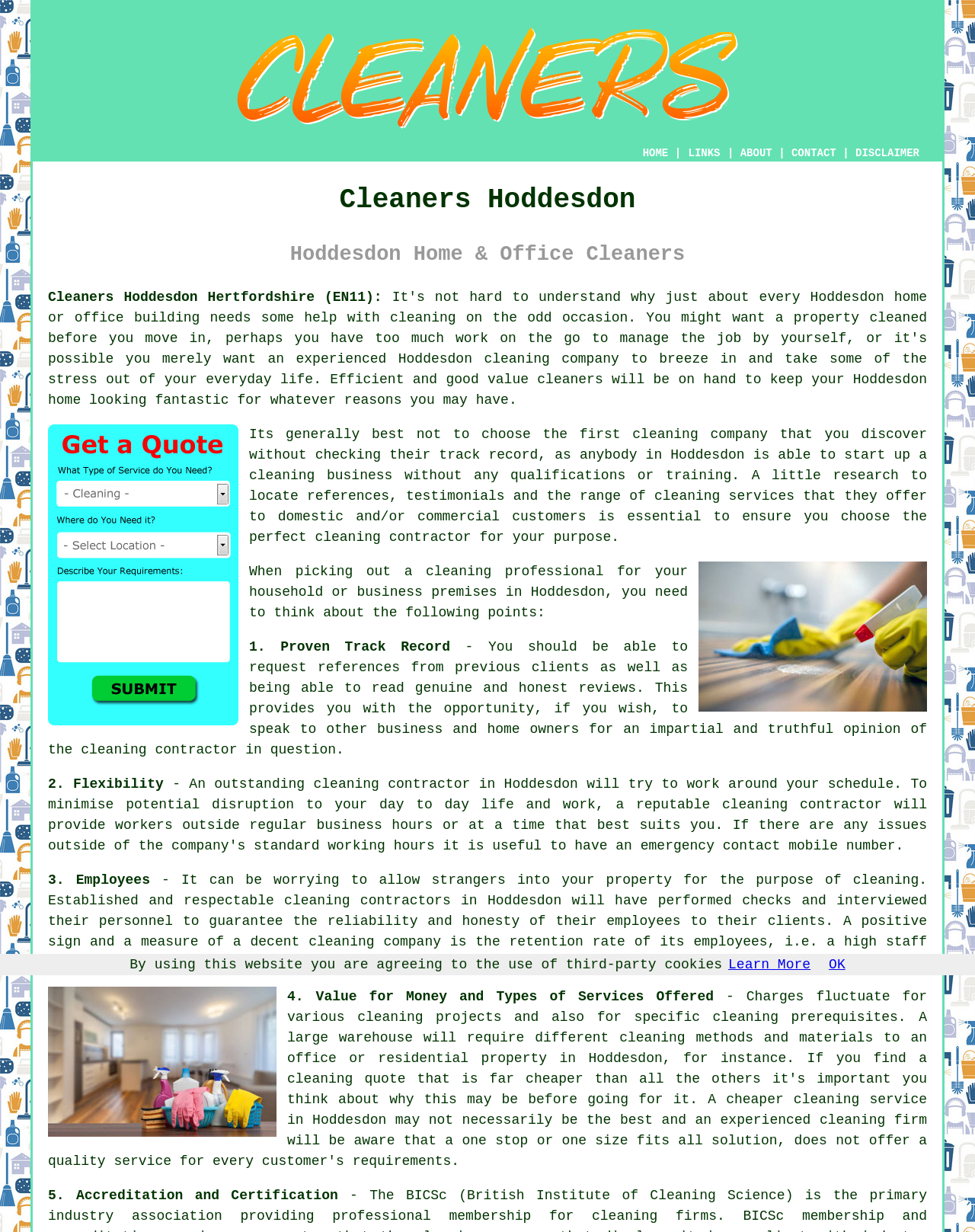Can you specify the bounding box coordinates for the region that should be clicked to fulfill this instruction: "Click the HOME link".

[0.659, 0.119, 0.685, 0.129]